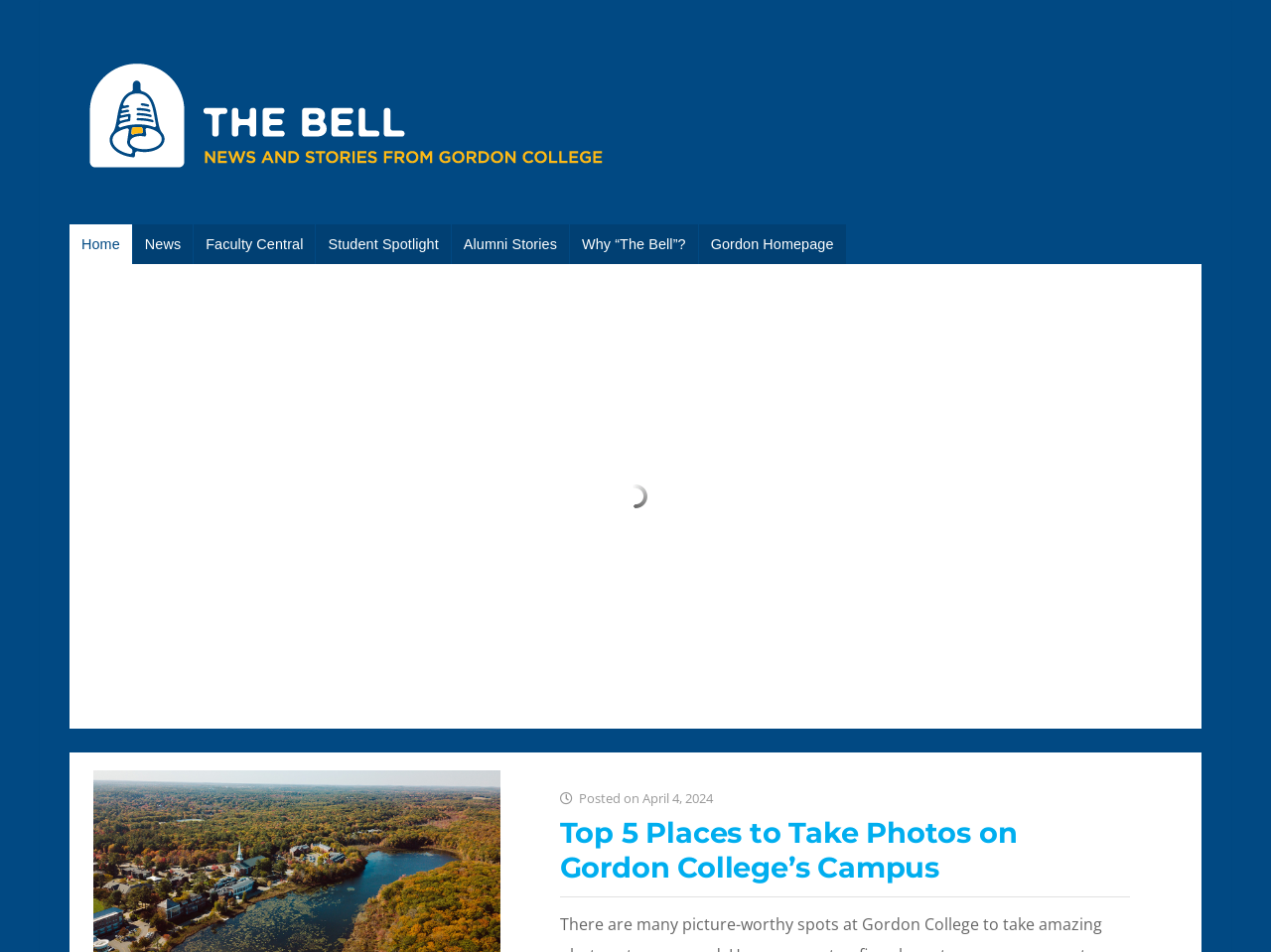Locate the coordinates of the bounding box for the clickable region that fulfills this instruction: "go to faculty central".

[0.152, 0.236, 0.248, 0.277]